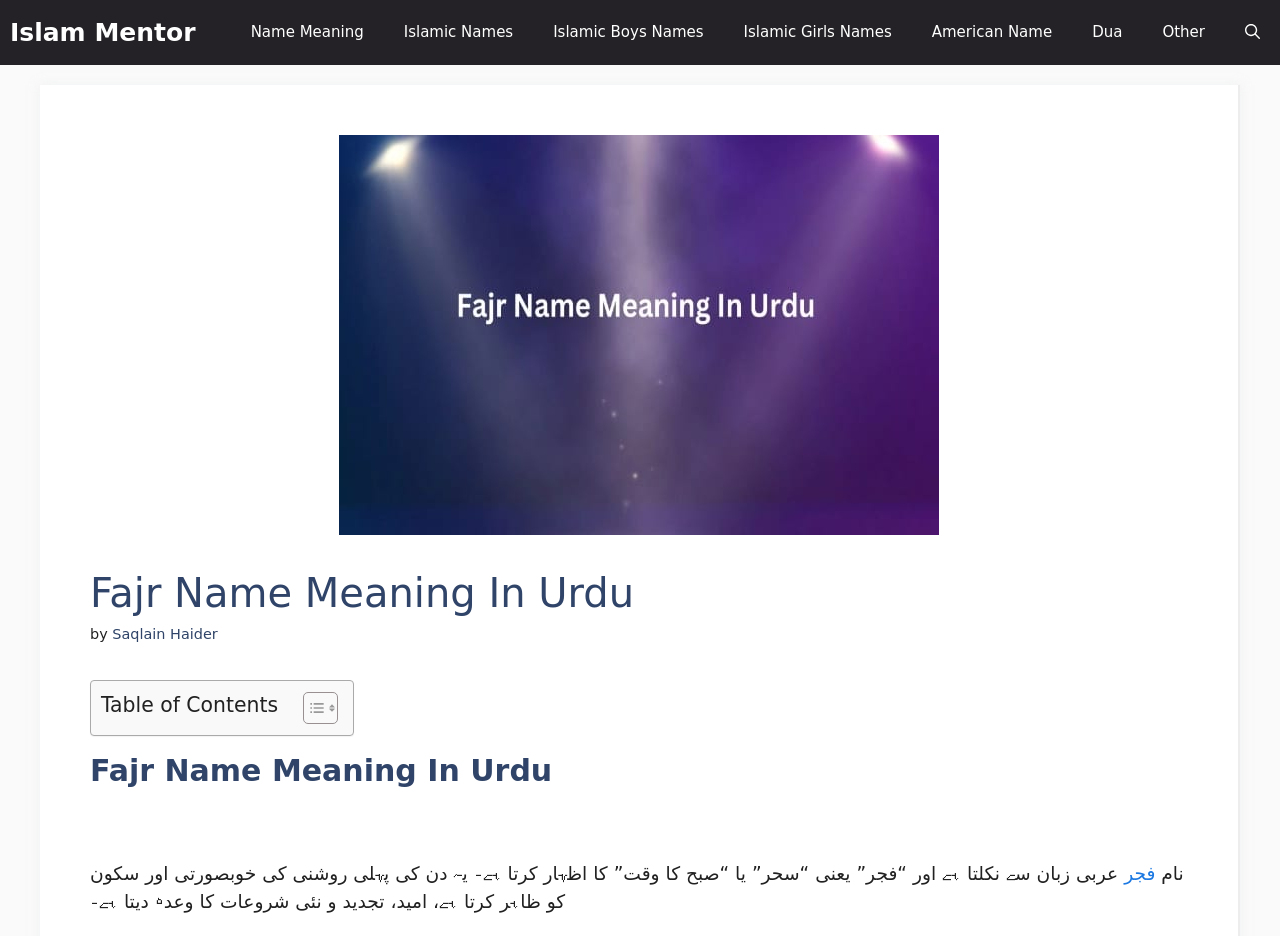Identify the bounding box coordinates of the area you need to click to perform the following instruction: "Toggle the Table of Content".

[0.225, 0.738, 0.26, 0.774]